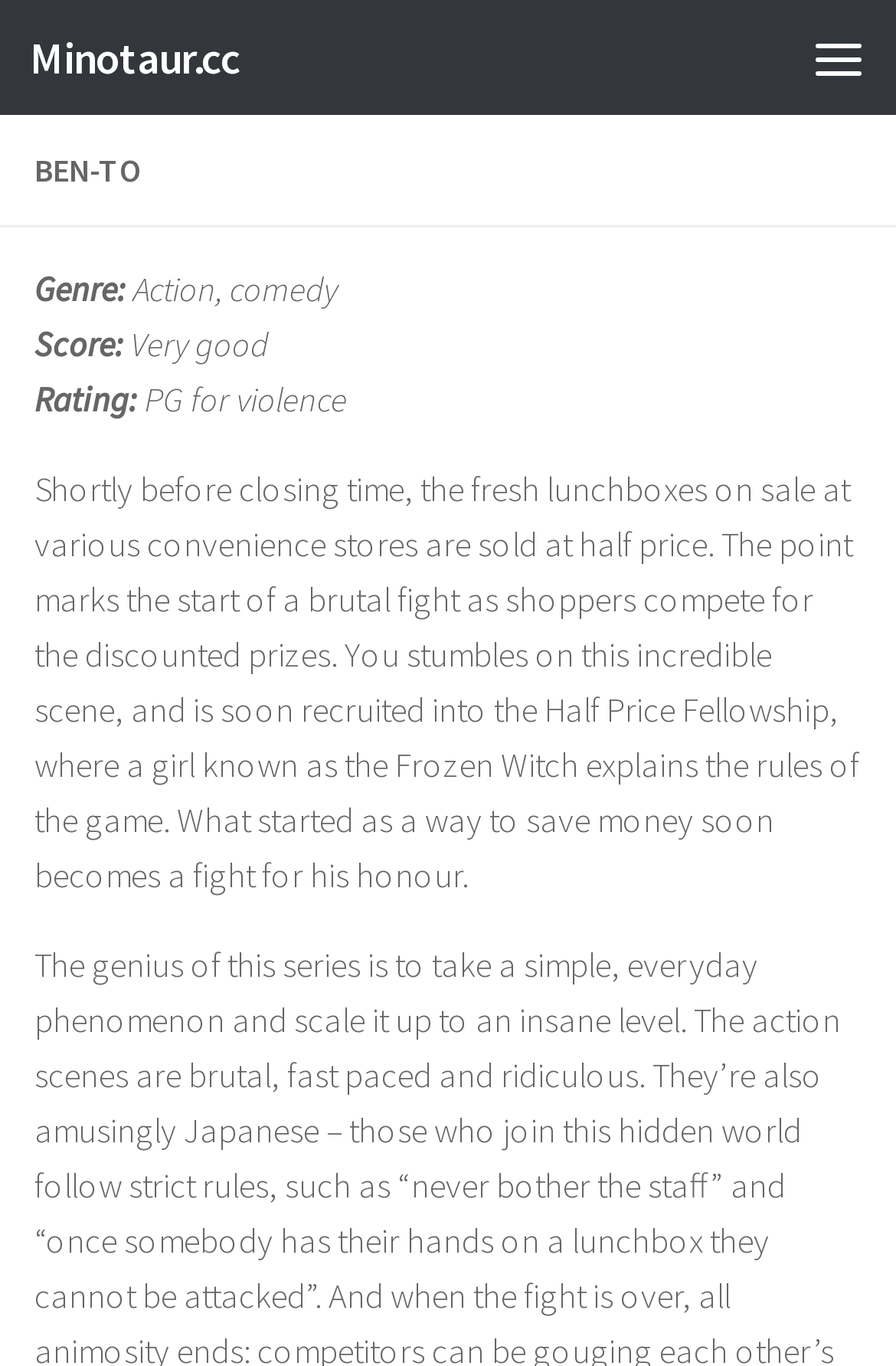Calculate the bounding box coordinates for the UI element based on the following description: "Skip to content". Ensure the coordinates are four float numbers between 0 and 1, i.e., [left, top, right, bottom].

[0.01, 0.007, 0.413, 0.089]